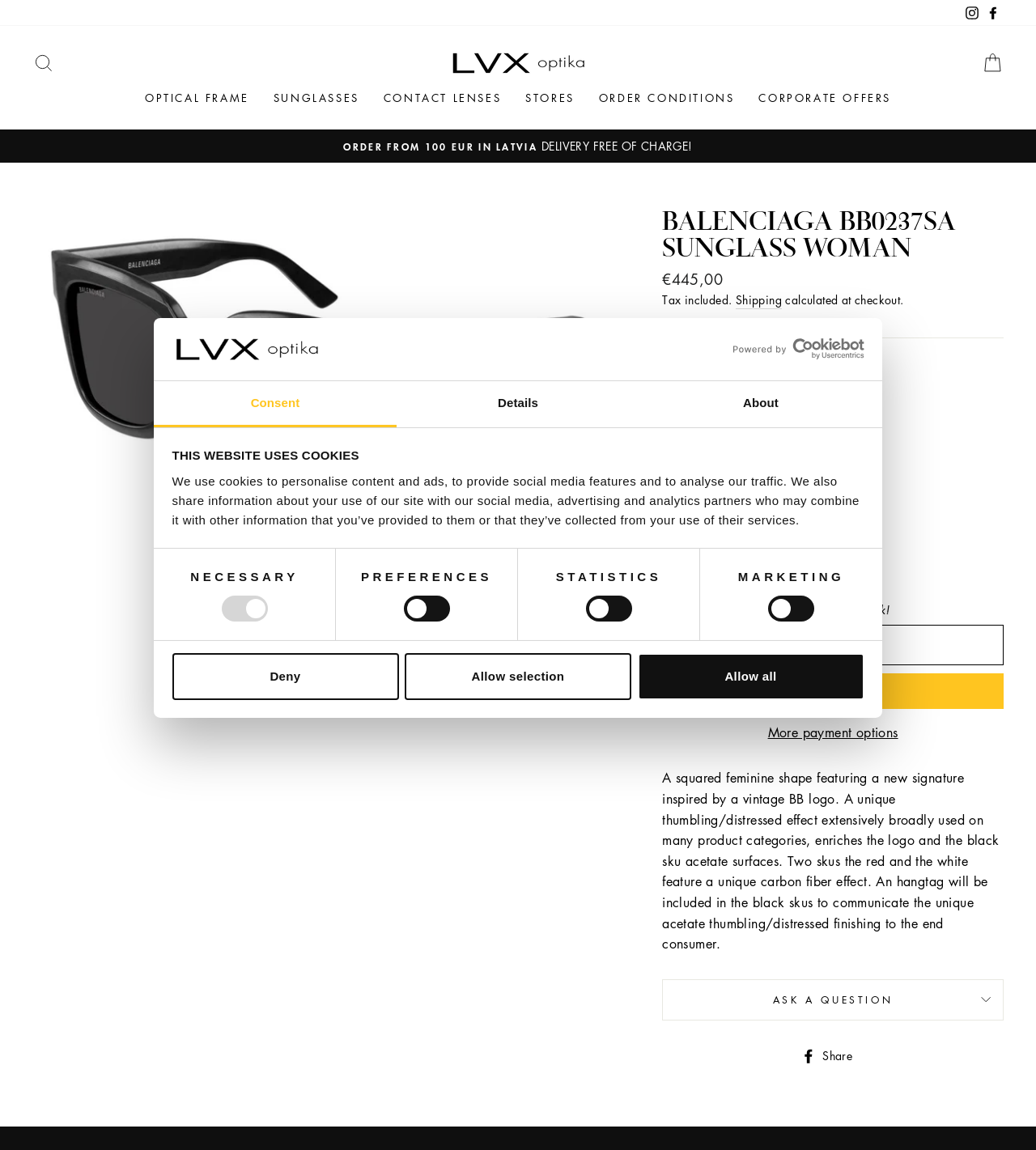Please identify the bounding box coordinates of the element I should click to complete this instruction: 'View Instagram profile'. The coordinates should be given as four float numbers between 0 and 1, like this: [left, top, right, bottom].

[0.928, 0.0, 0.948, 0.022]